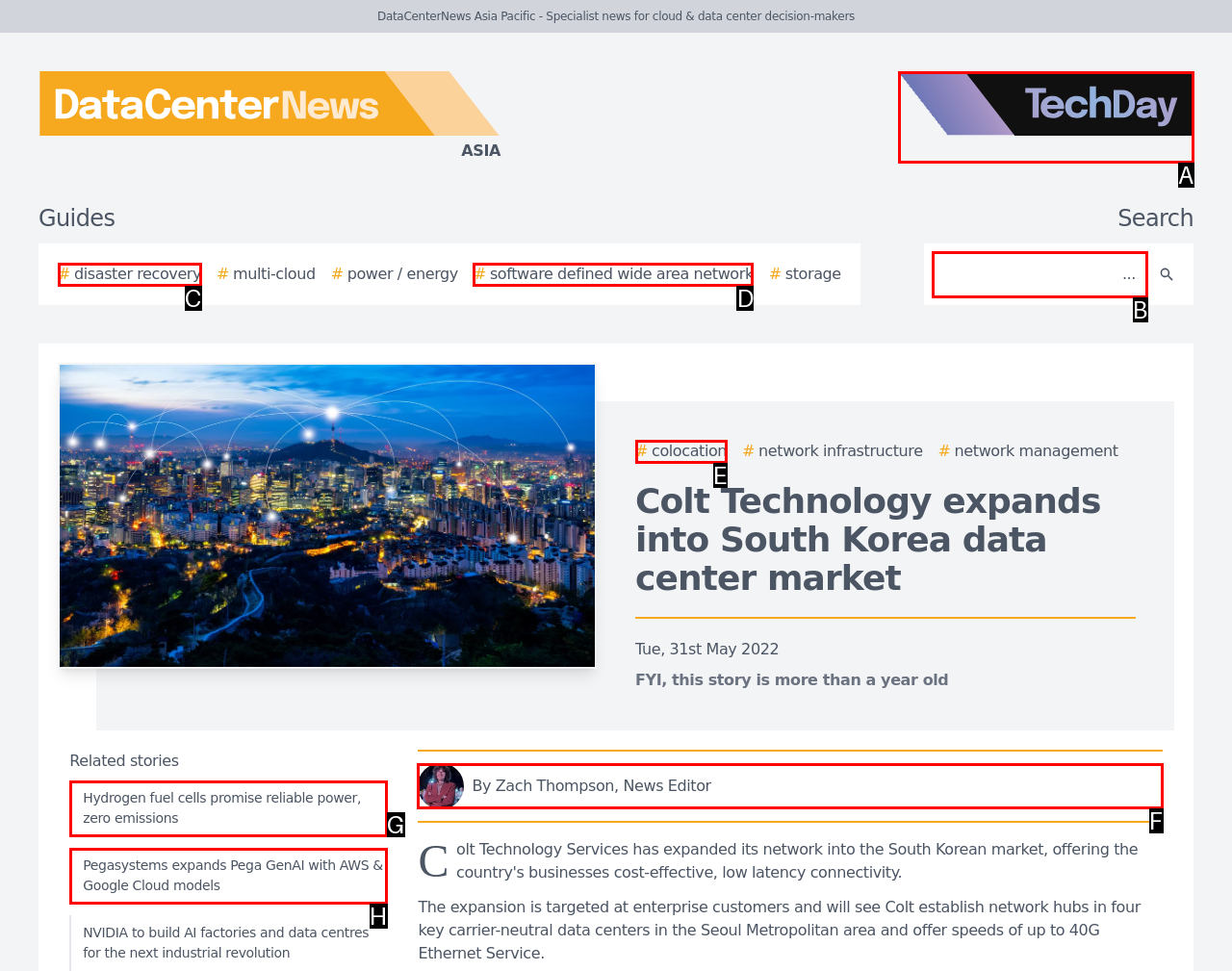Select the correct option from the given choices to perform this task: Read the author's profile. Provide the letter of that option.

F